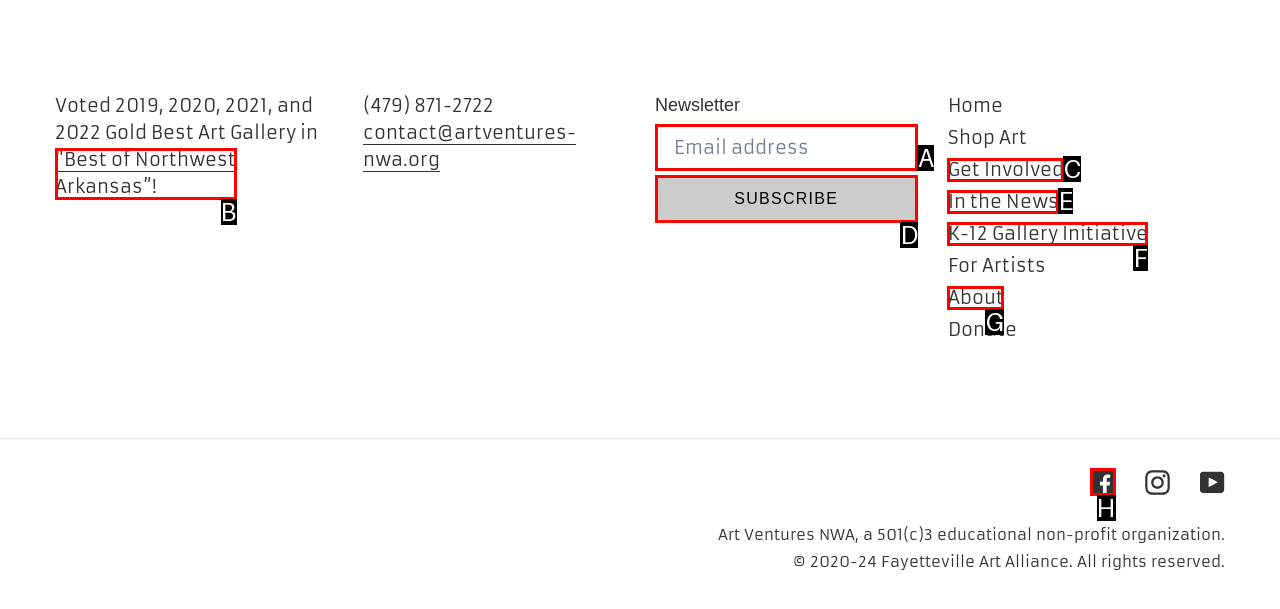Determine the letter of the UI element that will complete the task: Subscribe to the newsletter
Reply with the corresponding letter.

D